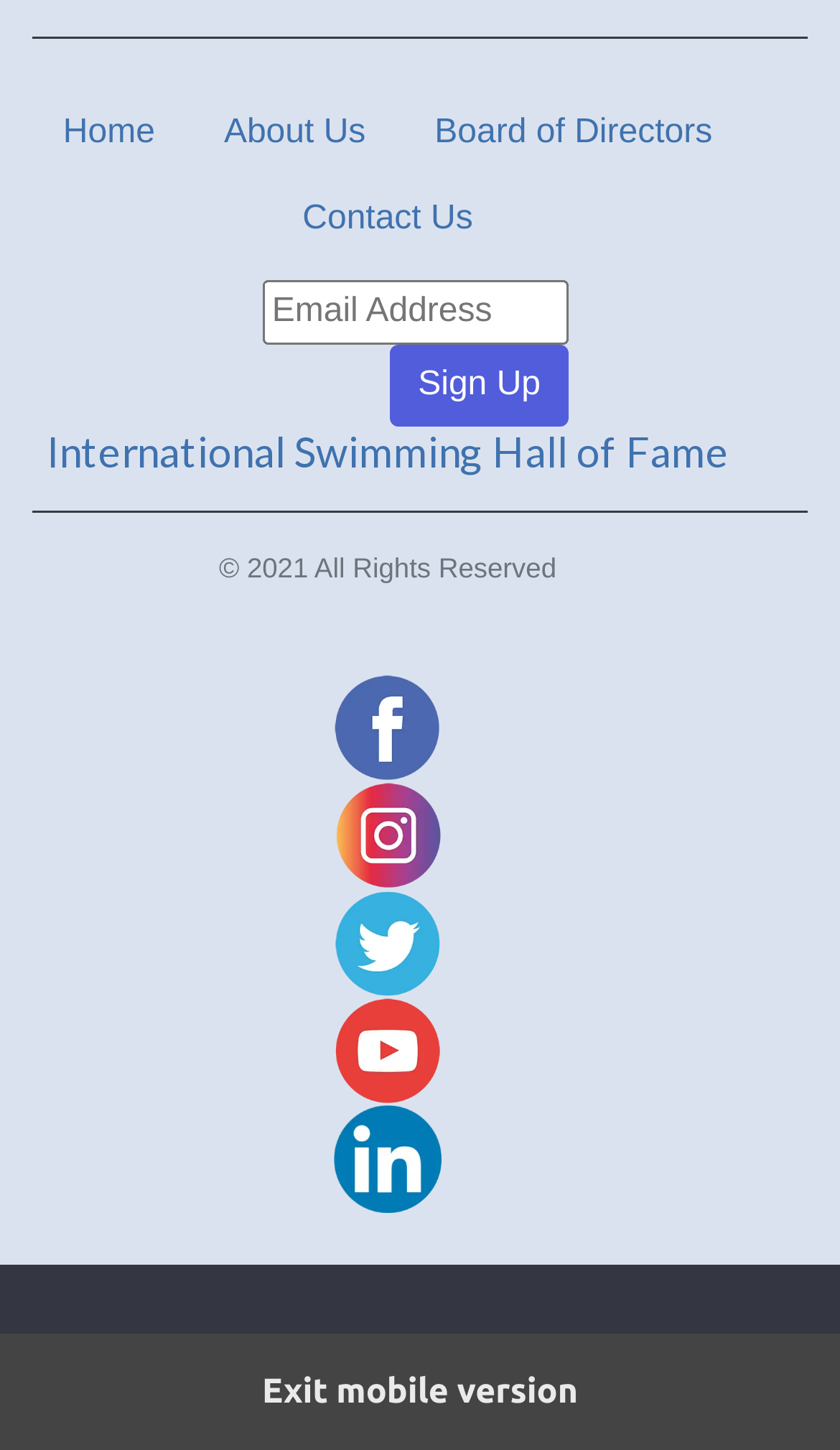Extract the bounding box of the UI element described as: "About Us".

[0.226, 0.062, 0.476, 0.121]